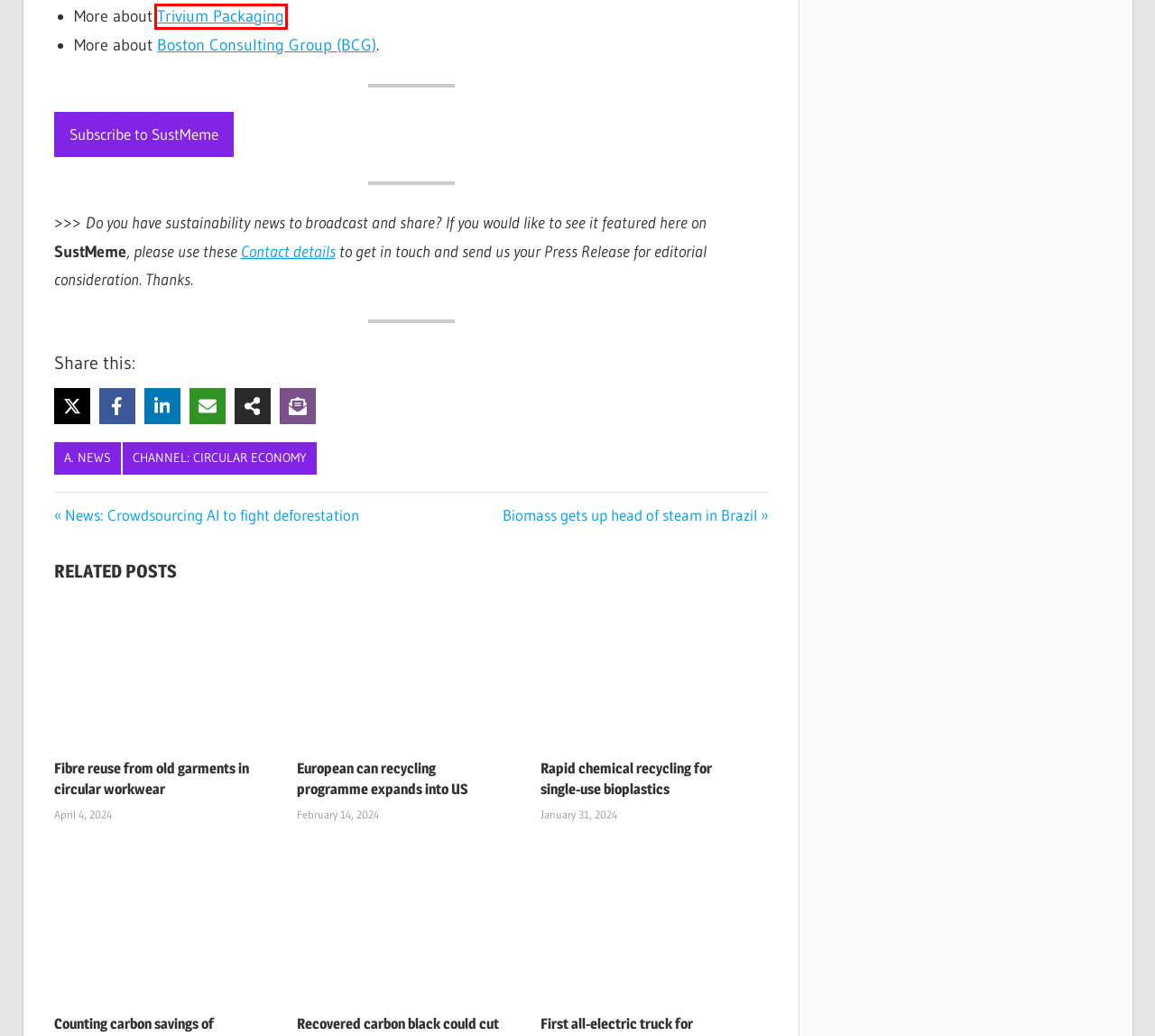With the provided webpage screenshot containing a red bounding box around a UI element, determine which description best matches the new webpage that appears after clicking the selected element. The choices are:
A. A. News Archives - SustMeme
B. European can recycling programme expands into US - SustMeme
C. Fibre reuse from old garments in circular workwear - SustMeme
D. Trivium Packaging | Sustainable Recyclable Metal Packaging
E. First all-electric truck for Amsterdam metal recyclers - SustMeme
F. Sustainability Archives - SustMeme
G. Recycling Archives - SustMeme
H. Recovered carbon black could cut emissions 93% - SustMeme

D